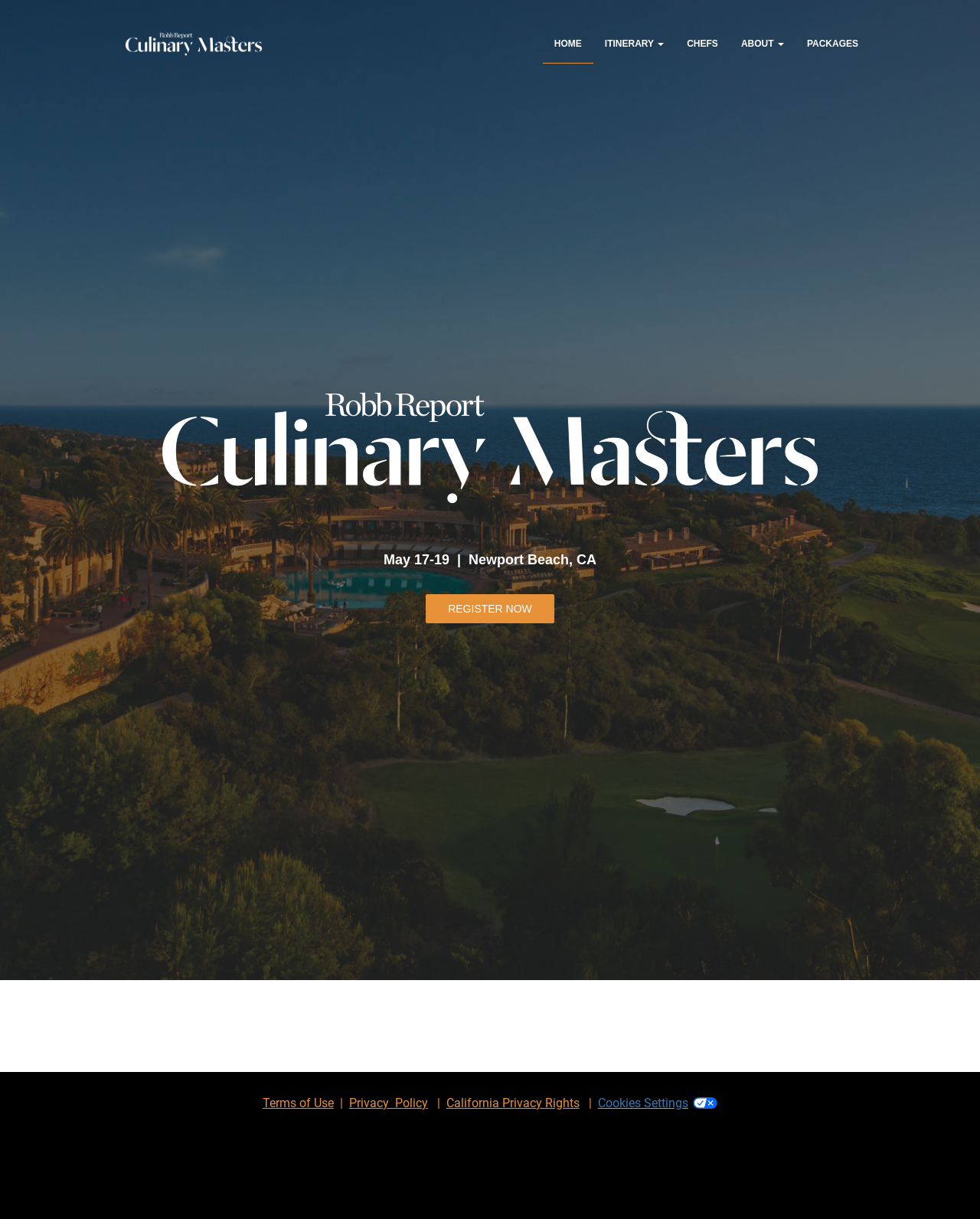Identify the bounding box of the UI element that matches this description: "Home".

[0.554, 0.02, 0.605, 0.052]